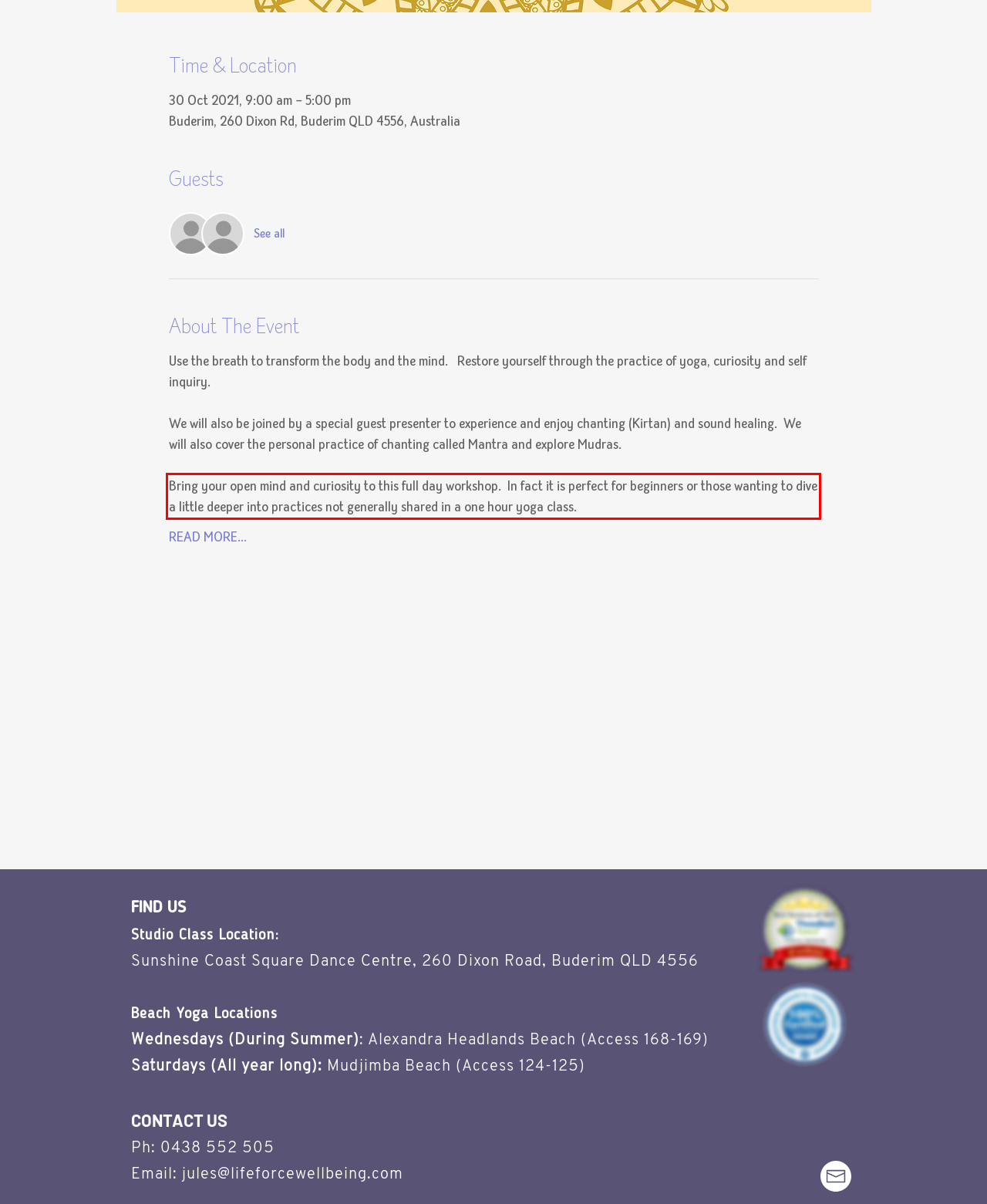Please analyze the screenshot of a webpage and extract the text content within the red bounding box using OCR.

Bring your open mind and curiosity to this full day workshop. In fact it is perfect for beginners or those wanting to dive a little deeper into practices not generally shared in a one hour yoga class.